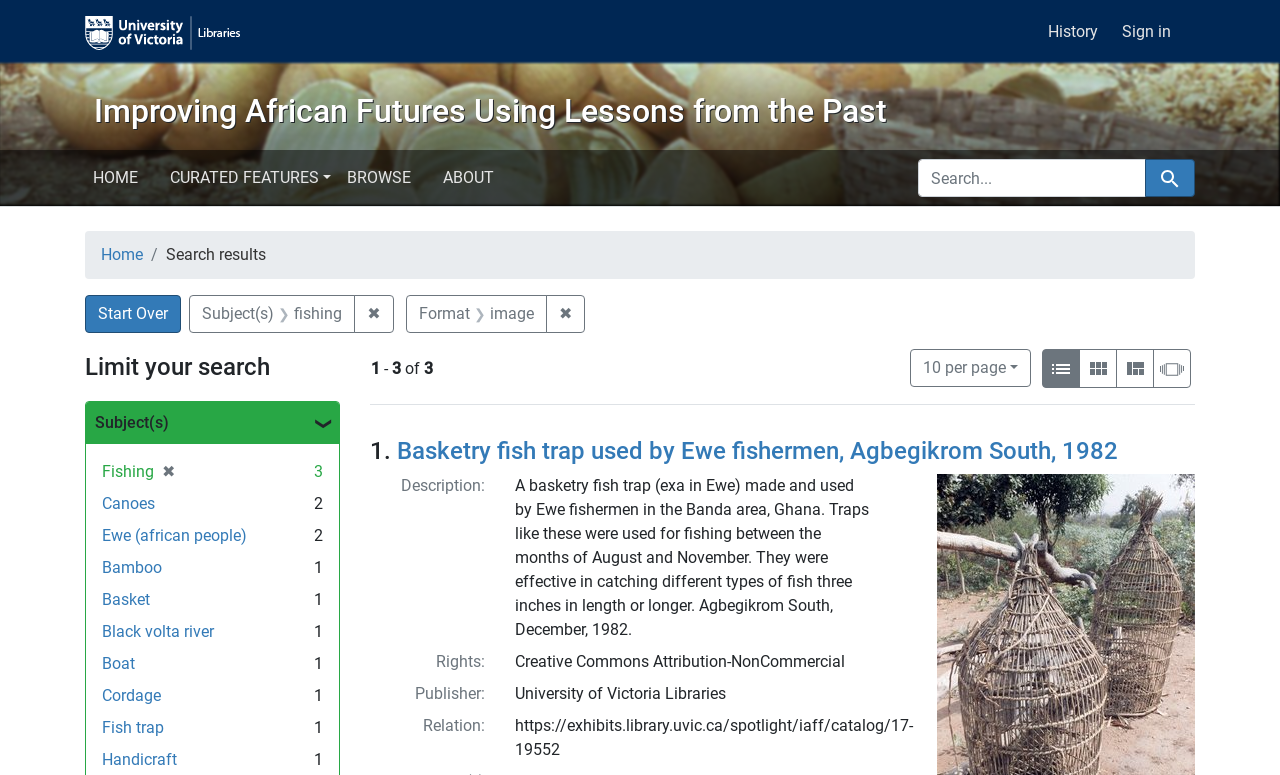Provide the bounding box coordinates of the area you need to click to execute the following instruction: "Get support via hotline".

None